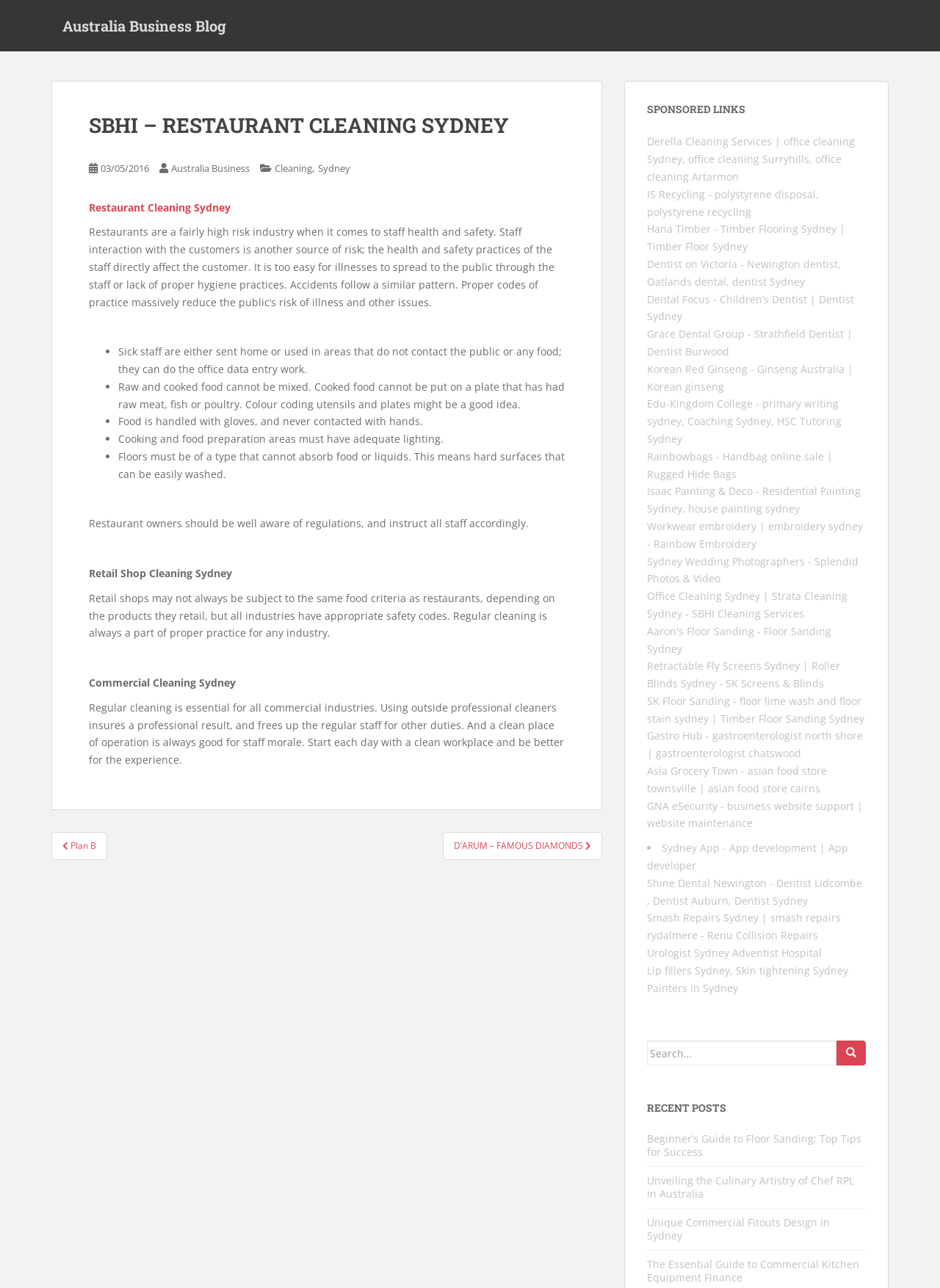Identify the bounding box coordinates of the part that should be clicked to carry out this instruction: "Click on the 'Restaurant Cleaning Sydney' link".

[0.095, 0.155, 0.245, 0.166]